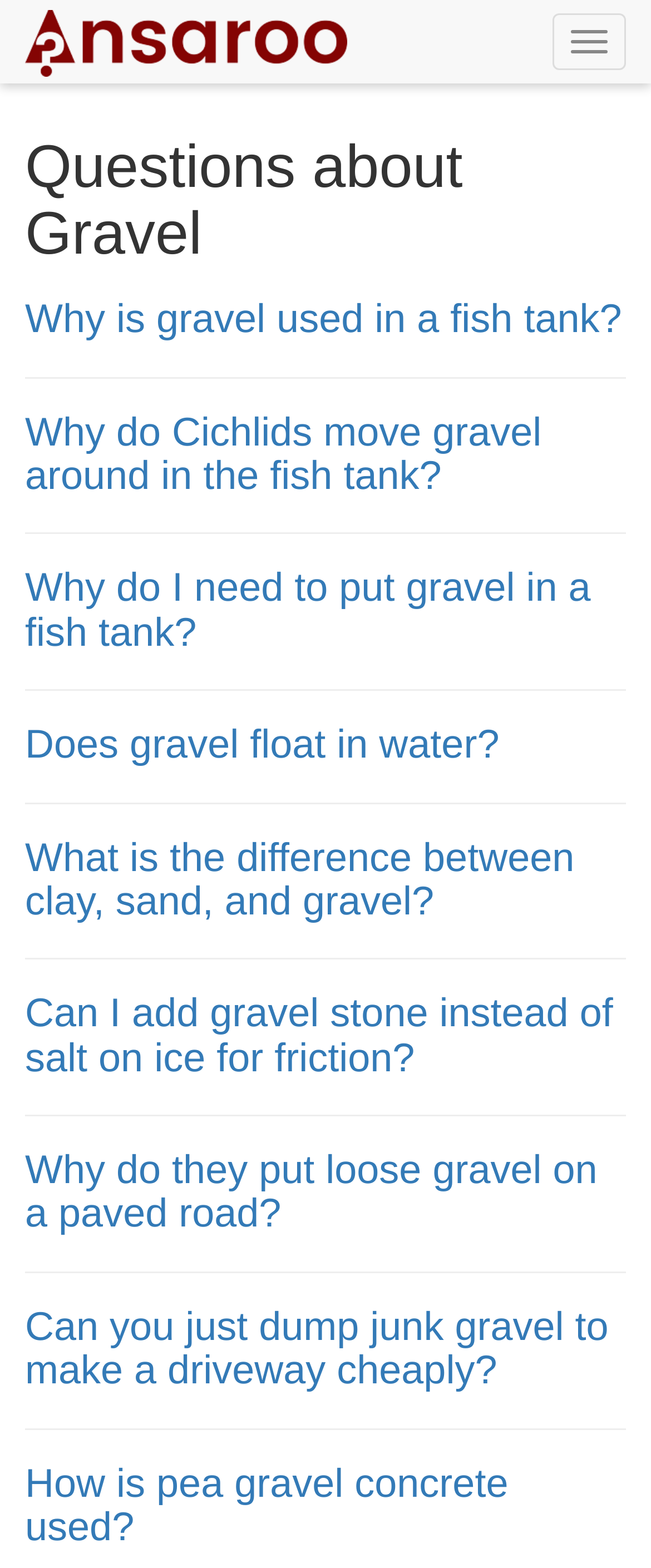Analyze the image and deliver a detailed answer to the question: Can gravel float in water?

The webpage contains a question 'Does gravel float in water?' which suggests that gravel does not float in water. If gravel could float, the question would not be necessary, implying that the answer is negative.